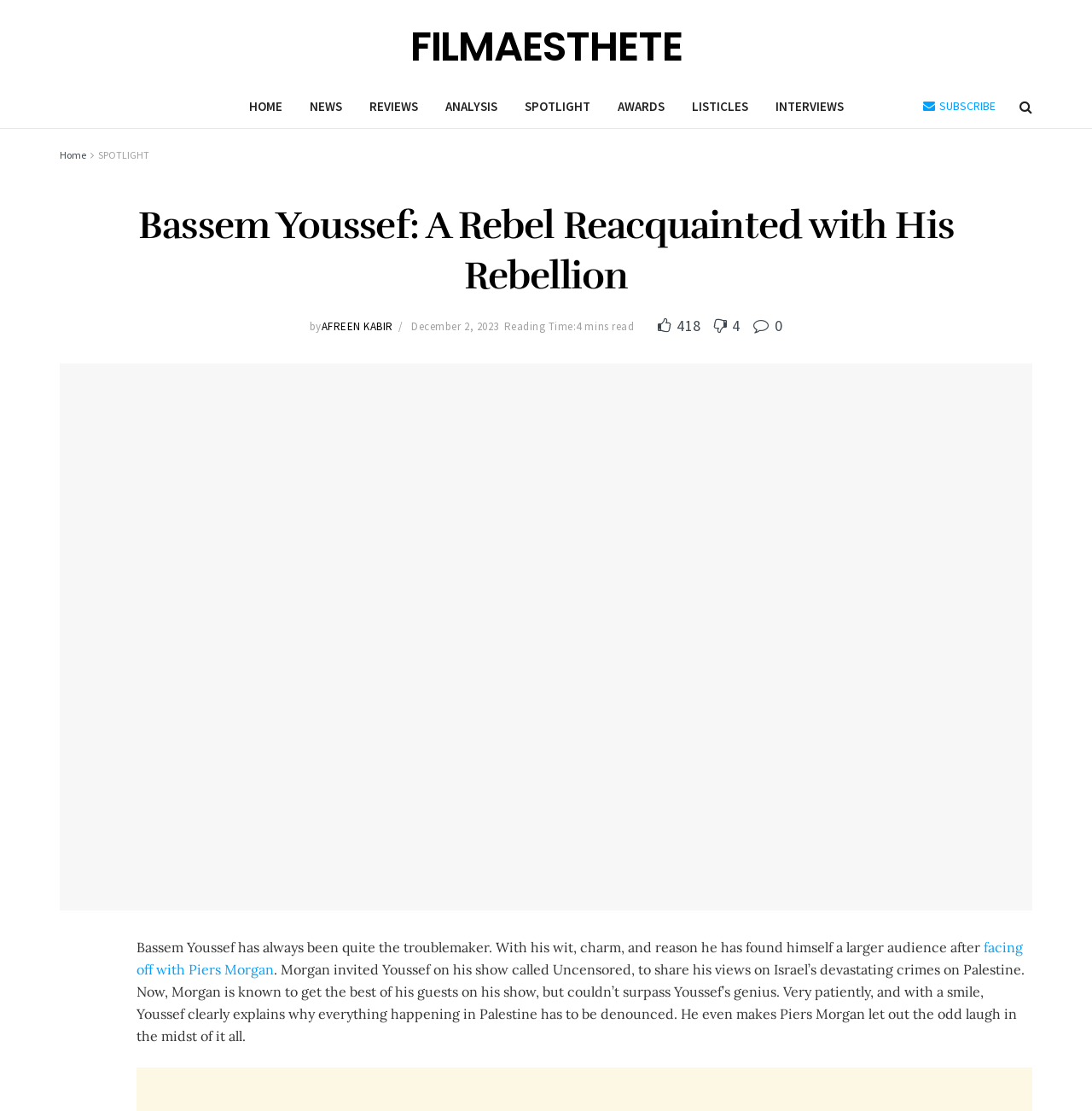Please determine the bounding box coordinates of the section I need to click to accomplish this instruction: "Click on FILMAESTHETE".

[0.376, 0.016, 0.624, 0.061]